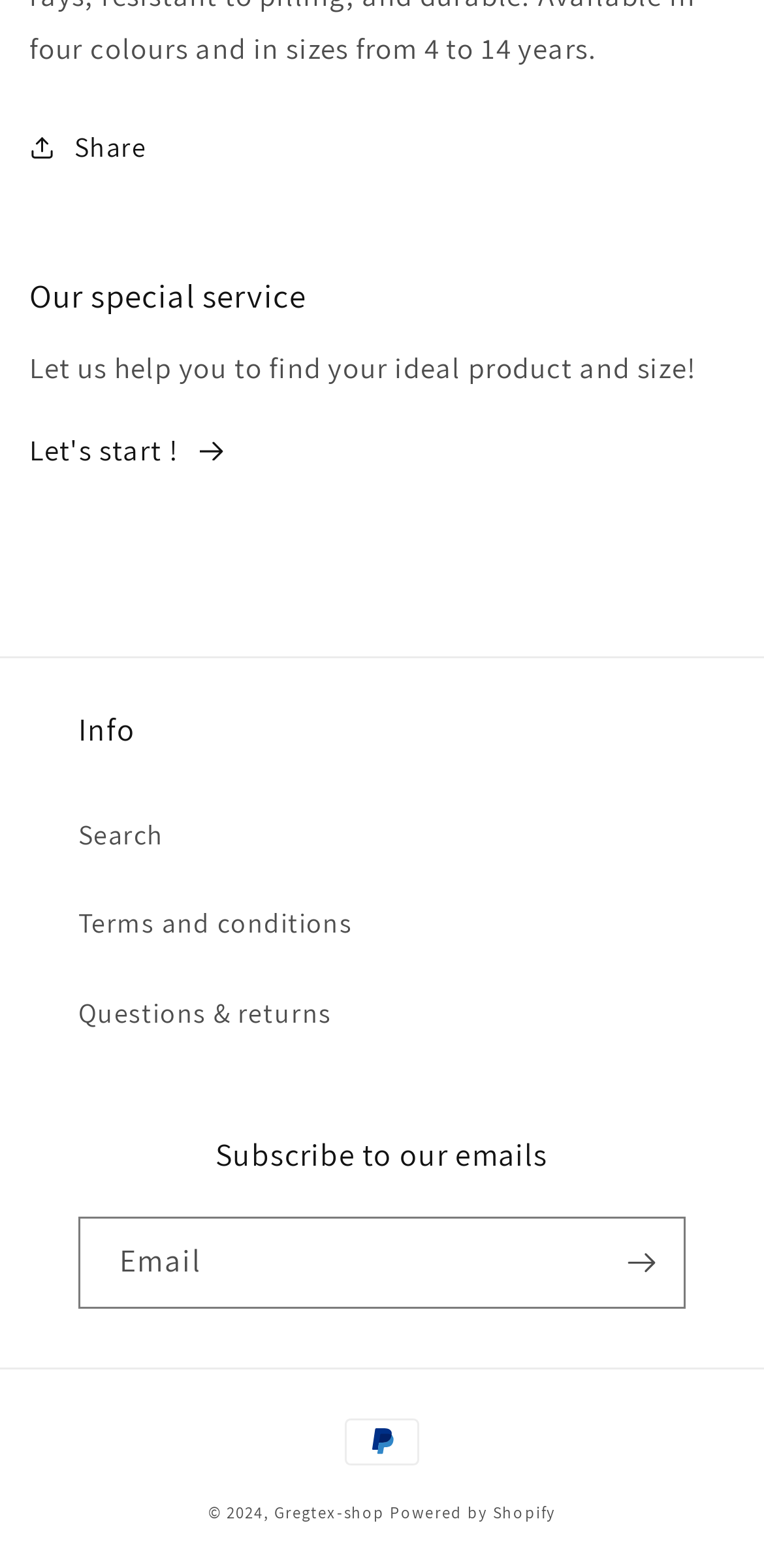Please determine the bounding box coordinates of the element's region to click for the following instruction: "Click the 'contact us via whatsapp' button".

None